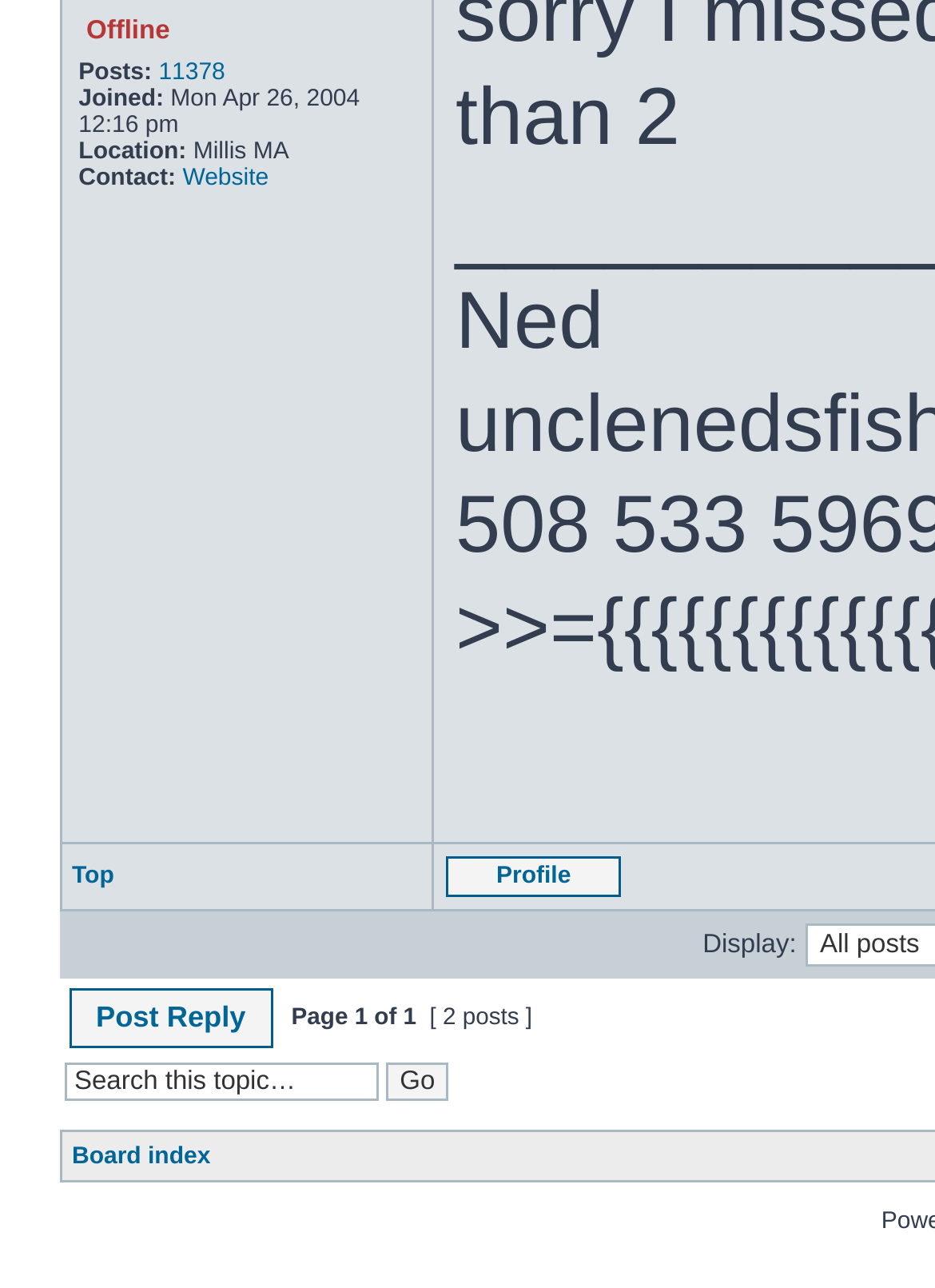Please examine the image and answer the question with a detailed explanation:
What is the link text of the link below the user's profile information?

The link text of the link below the user's profile information is 'Top', which is indicated by the link element with the text 'Top'.